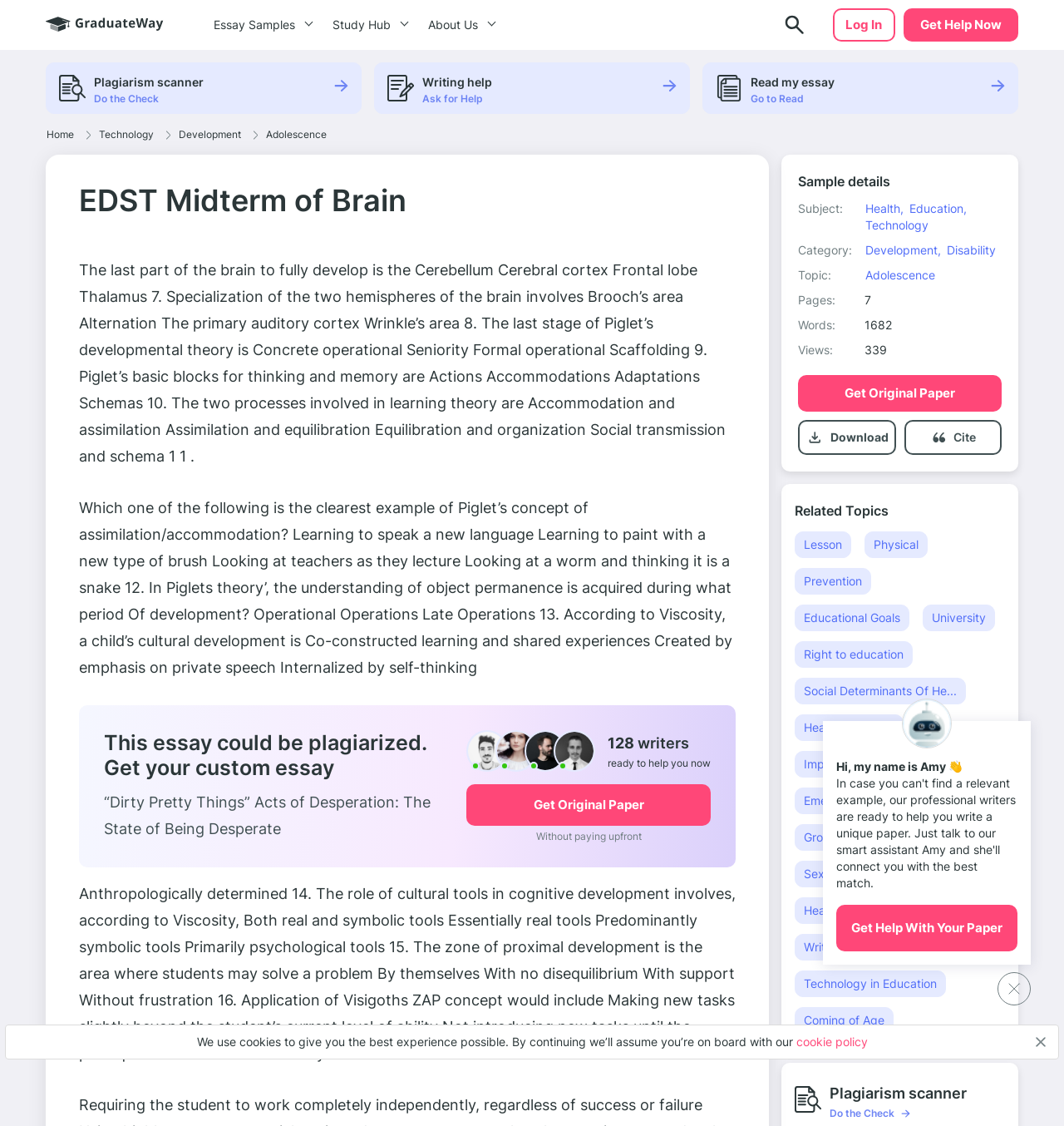Given the webpage screenshot, identify the bounding box of the UI element that matches this description: "Health insurance".

[0.747, 0.634, 0.849, 0.658]